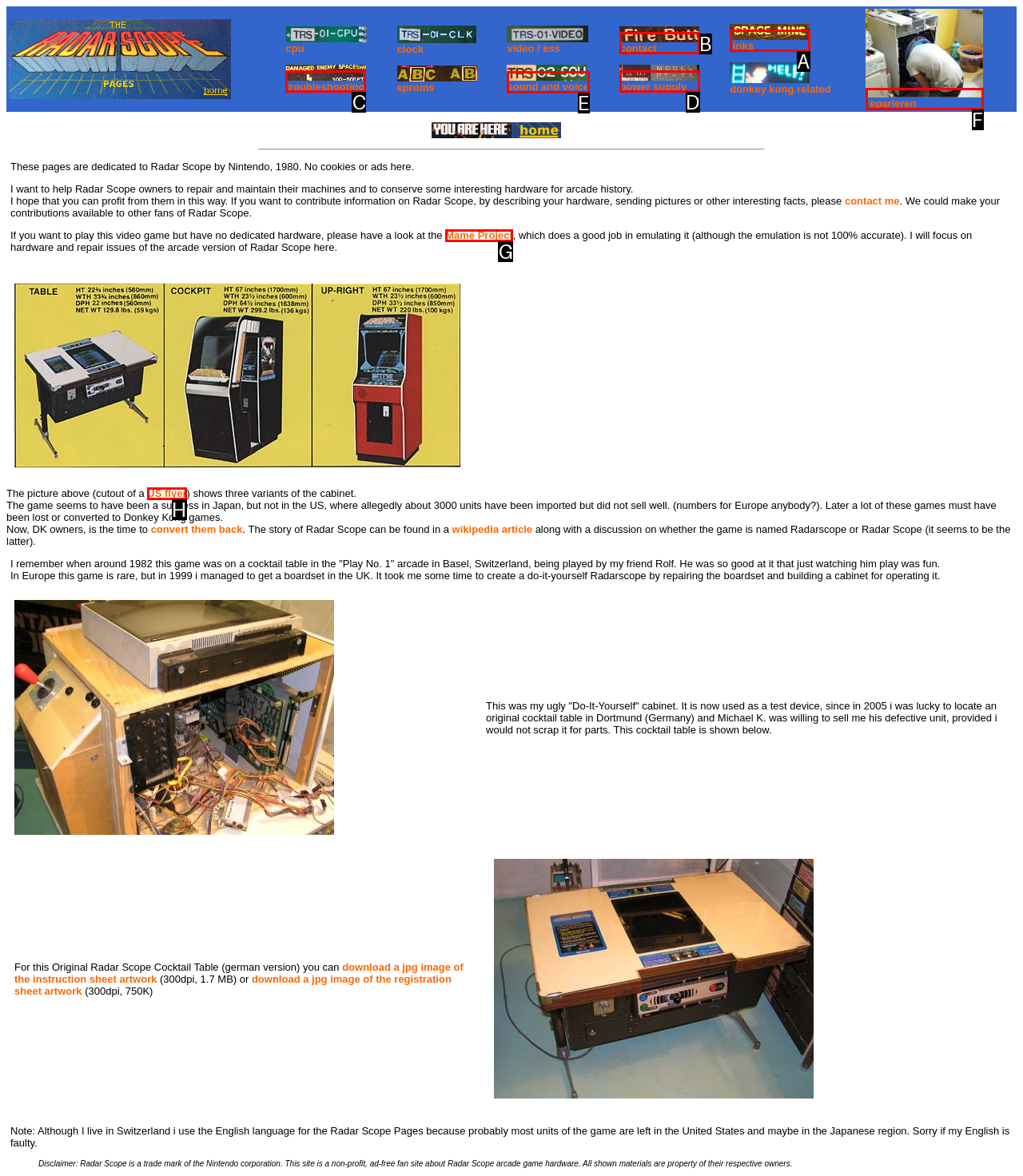Tell me which one HTML element best matches the description: troubleshooting Answer with the option's letter from the given choices directly.

C